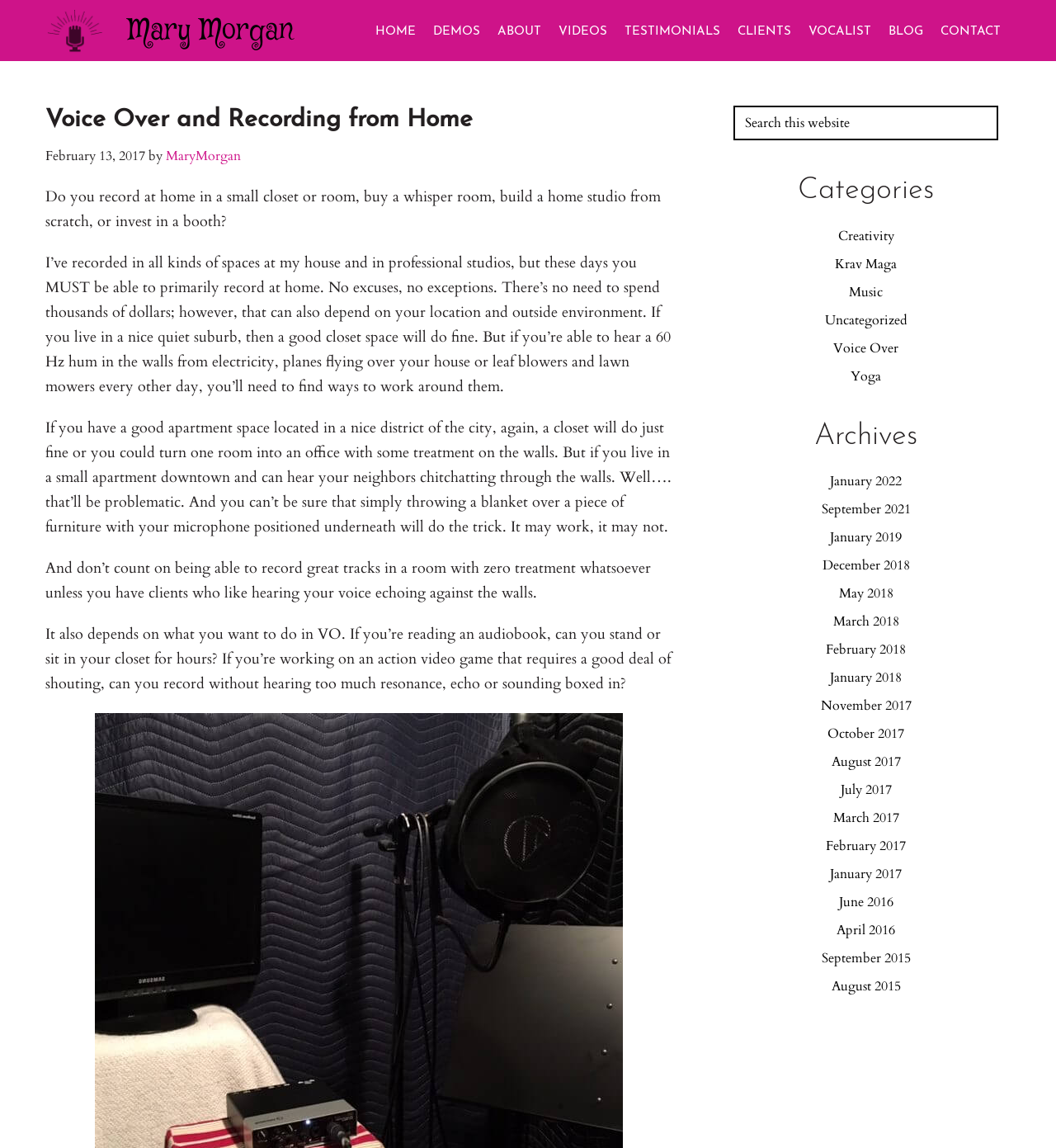Please provide a one-word or short phrase answer to the question:
What is the date of the blog post?

February 13, 2017